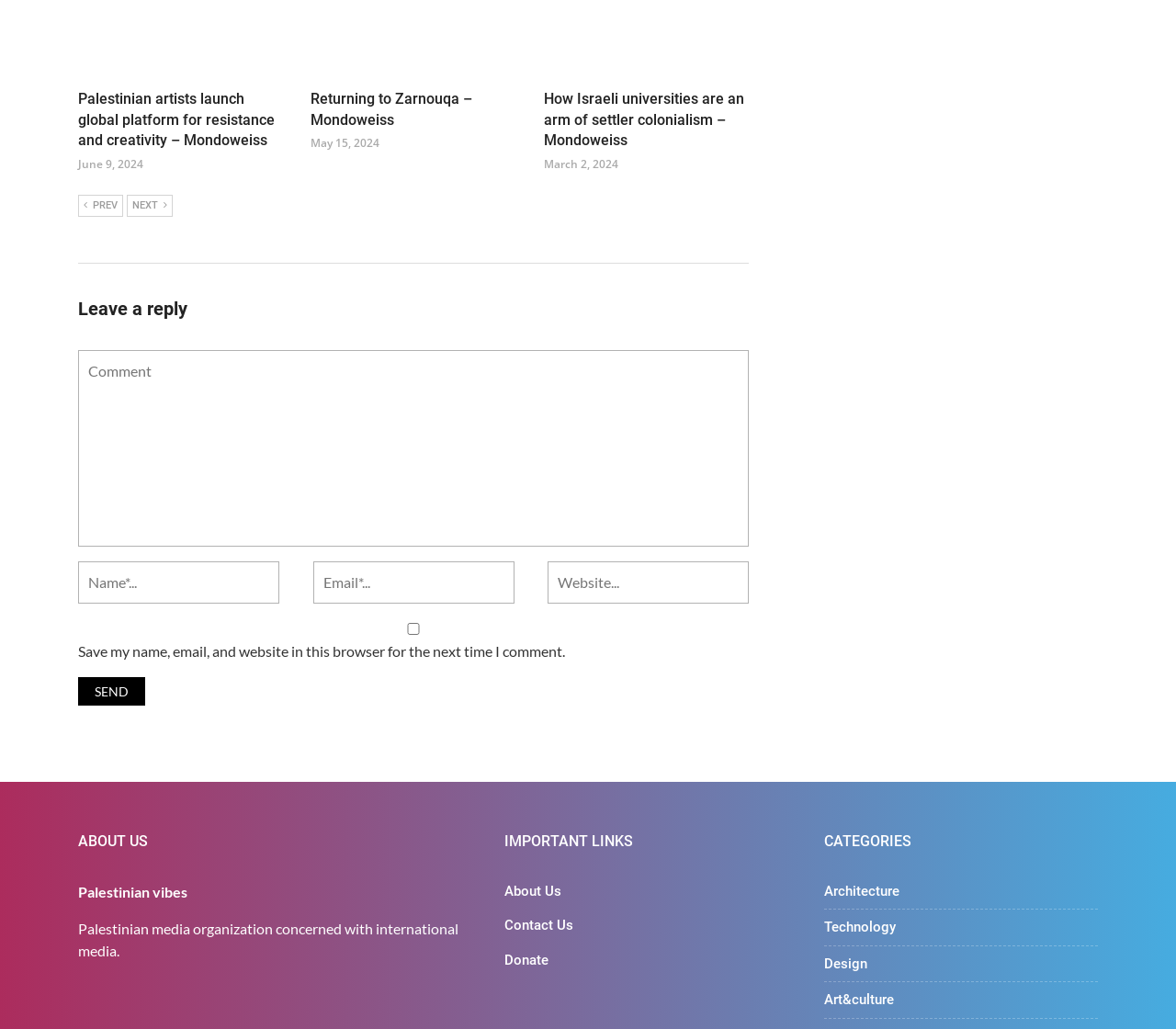Determine the bounding box coordinates for the area that should be clicked to carry out the following instruction: "Enter a comment in the 'Comment' textbox".

[0.066, 0.34, 0.637, 0.531]